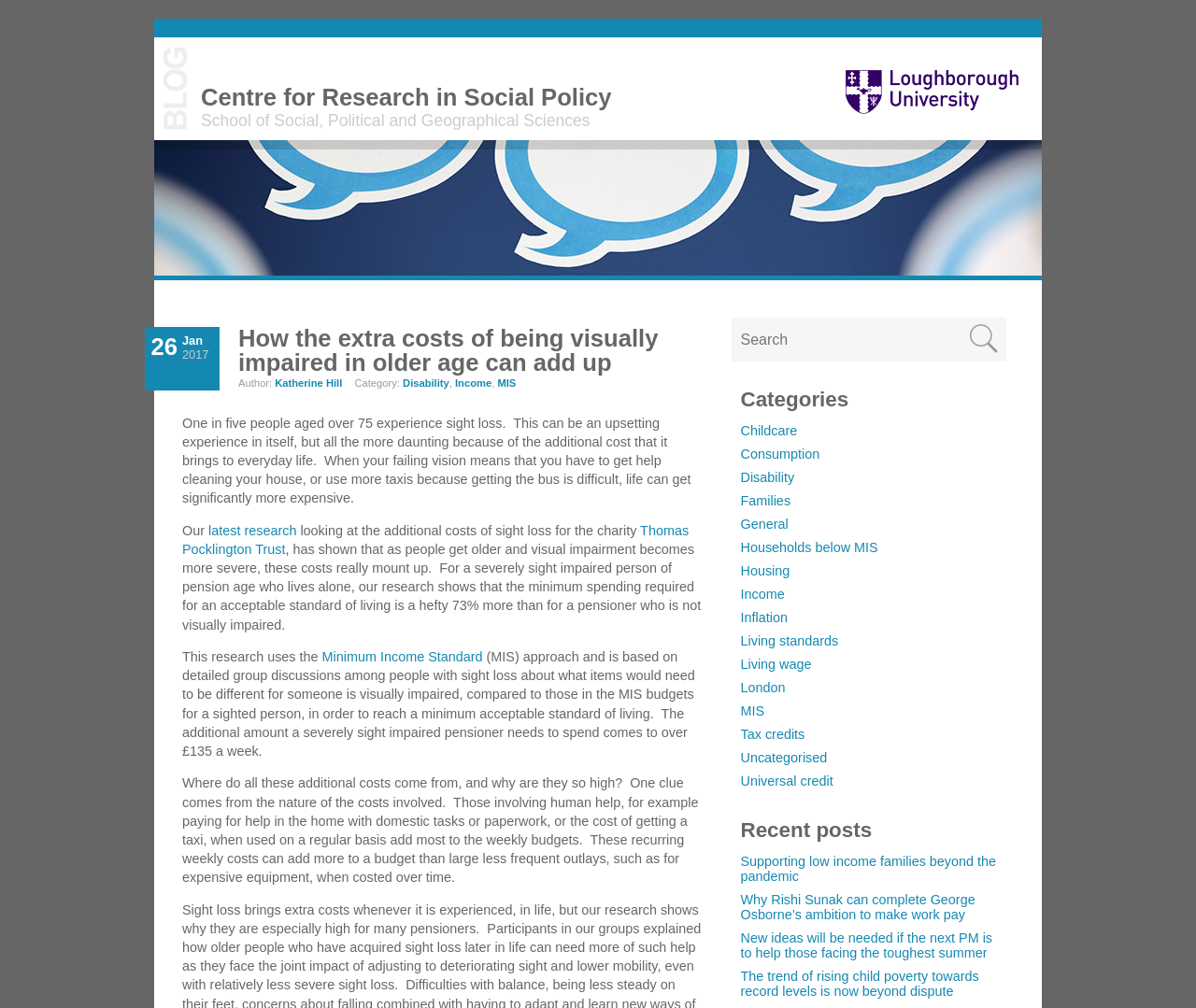Please identify the bounding box coordinates of the element on the webpage that should be clicked to follow this instruction: "Search for posts in the 'Income' category". The bounding box coordinates should be given as four float numbers between 0 and 1, formatted as [left, top, right, bottom].

[0.619, 0.58, 0.833, 0.599]